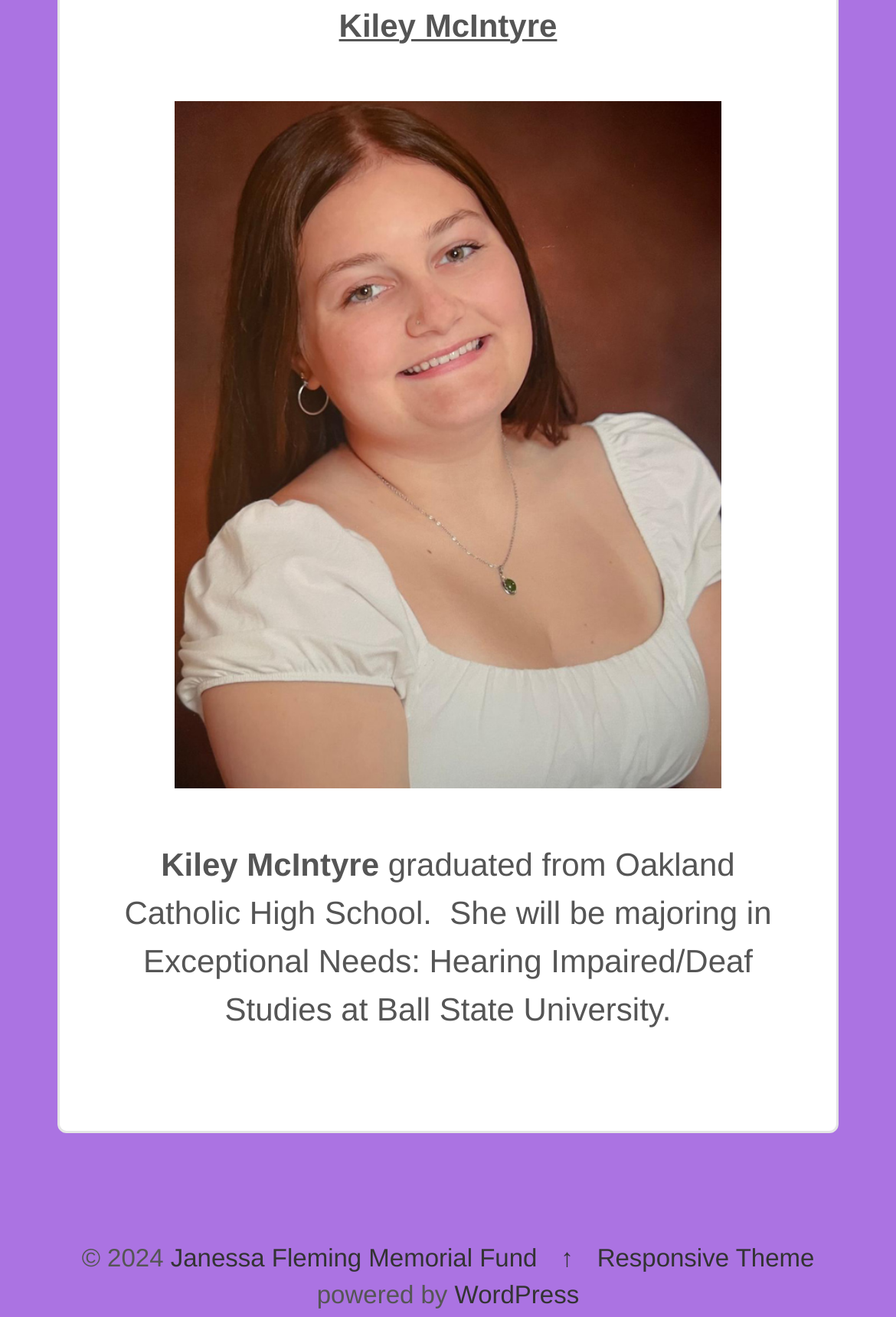What is Kiley McIntyre majoring in?
Using the image as a reference, answer with just one word or a short phrase.

Exceptional Needs: Hearing Impaired/Deaf Studies